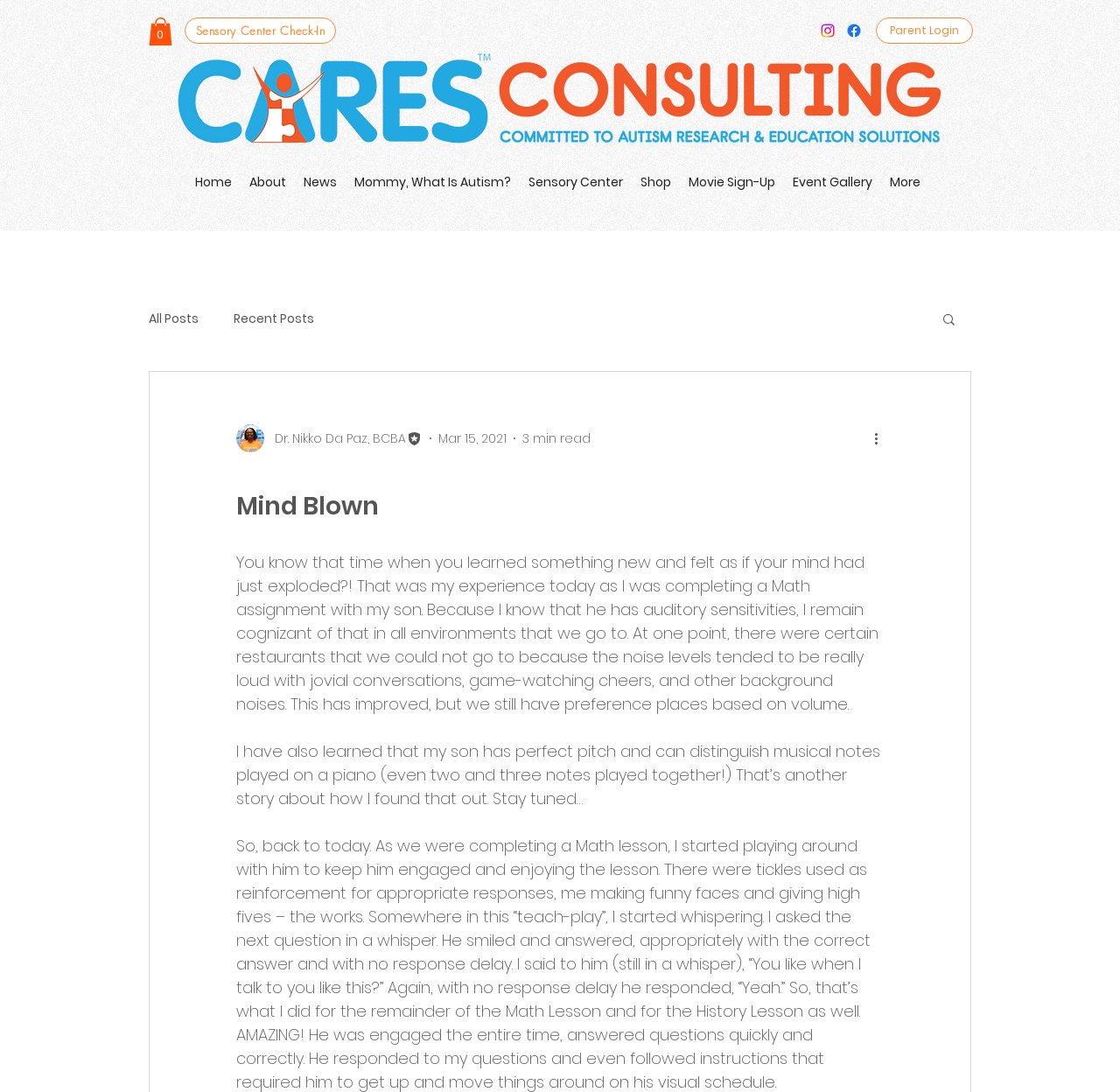Find the bounding box coordinates of the clickable element required to execute the following instruction: "Visit the Sensory Center Check-In page". Provide the coordinates as four float numbers between 0 and 1, i.e., [left, top, right, bottom].

[0.165, 0.016, 0.3, 0.04]